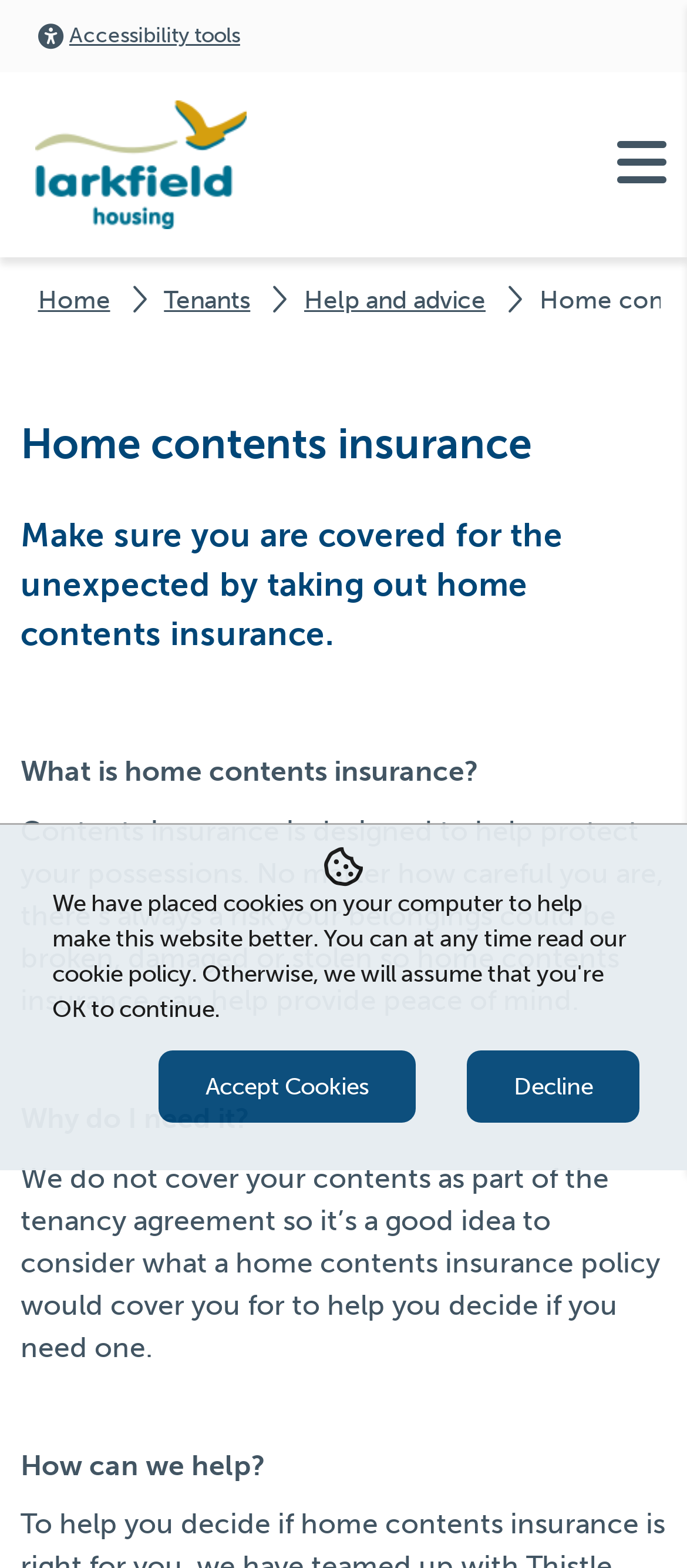What is the purpose of home contents insurance?
Give a comprehensive and detailed explanation for the question.

According to the webpage, 'Contents insurance is designed to help protect your possessions.' This implies that the primary purpose of home contents insurance is to provide protection for one's belongings.